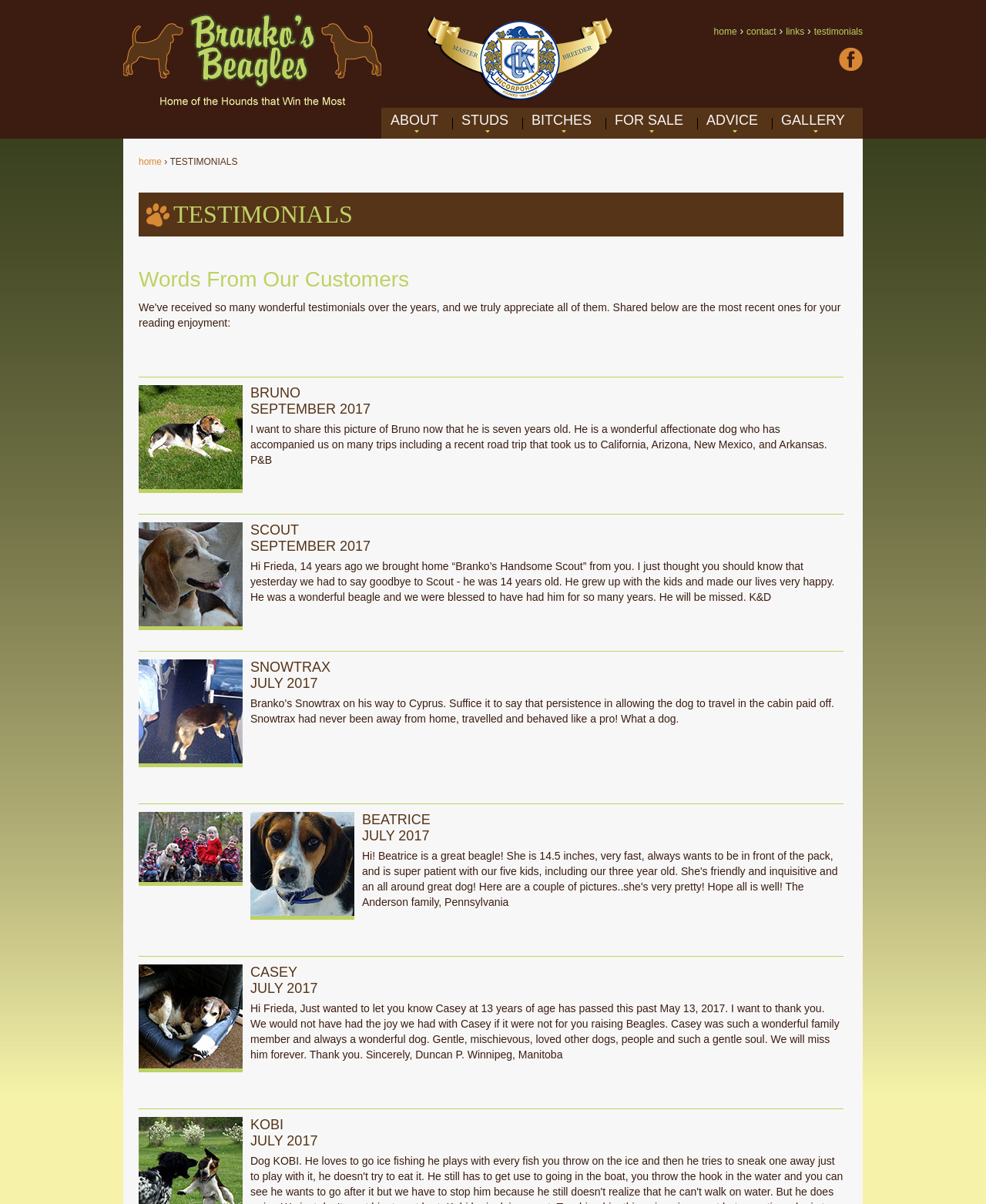How many testimonials are on this page? Look at the image and give a one-word or short phrase answer.

5